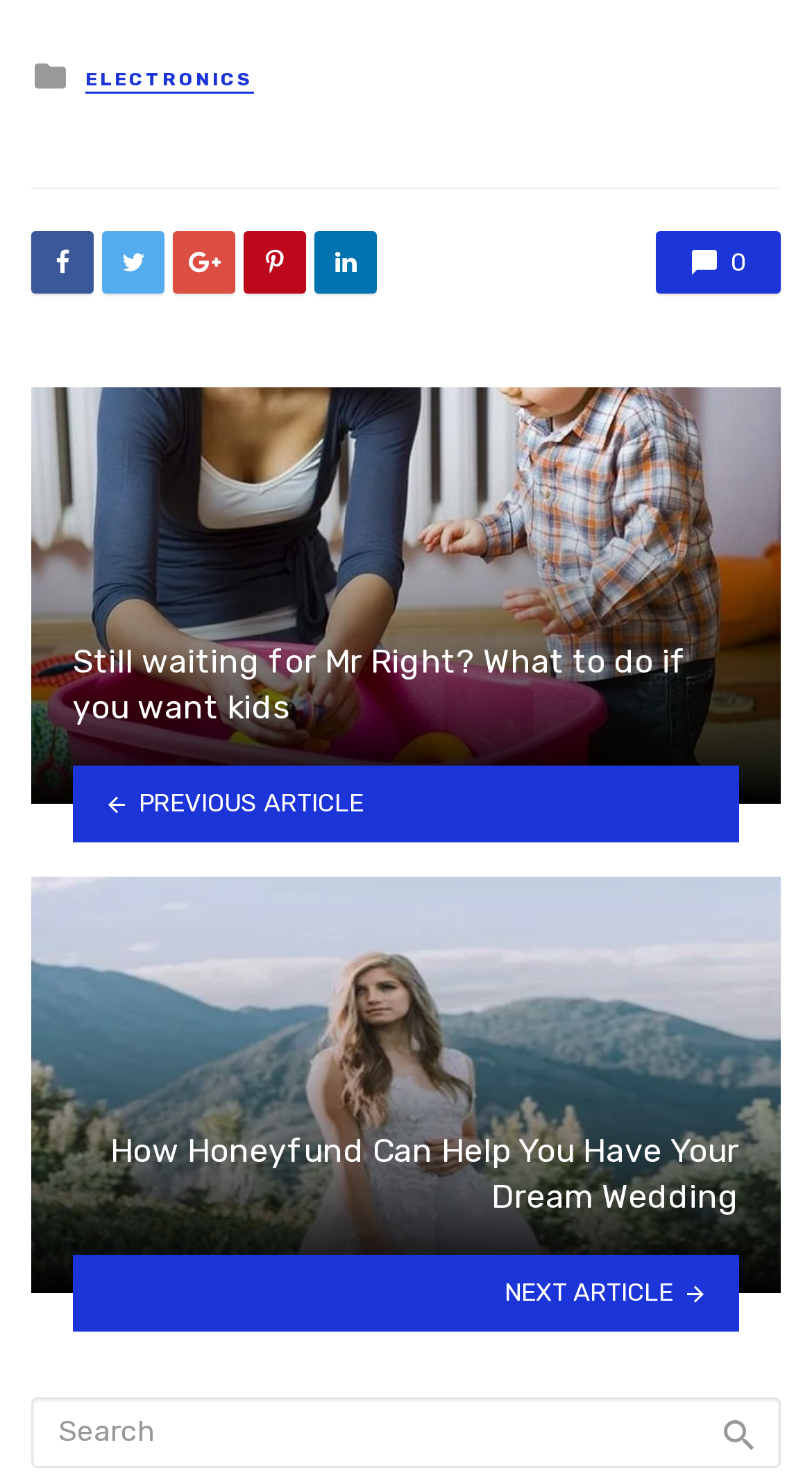Using the given element description, provide the bounding box coordinates (top-left x, top-left y, bottom-right x, bottom-right y) for the corresponding UI element in the screenshot: Next article

[0.038, 0.846, 0.962, 0.898]